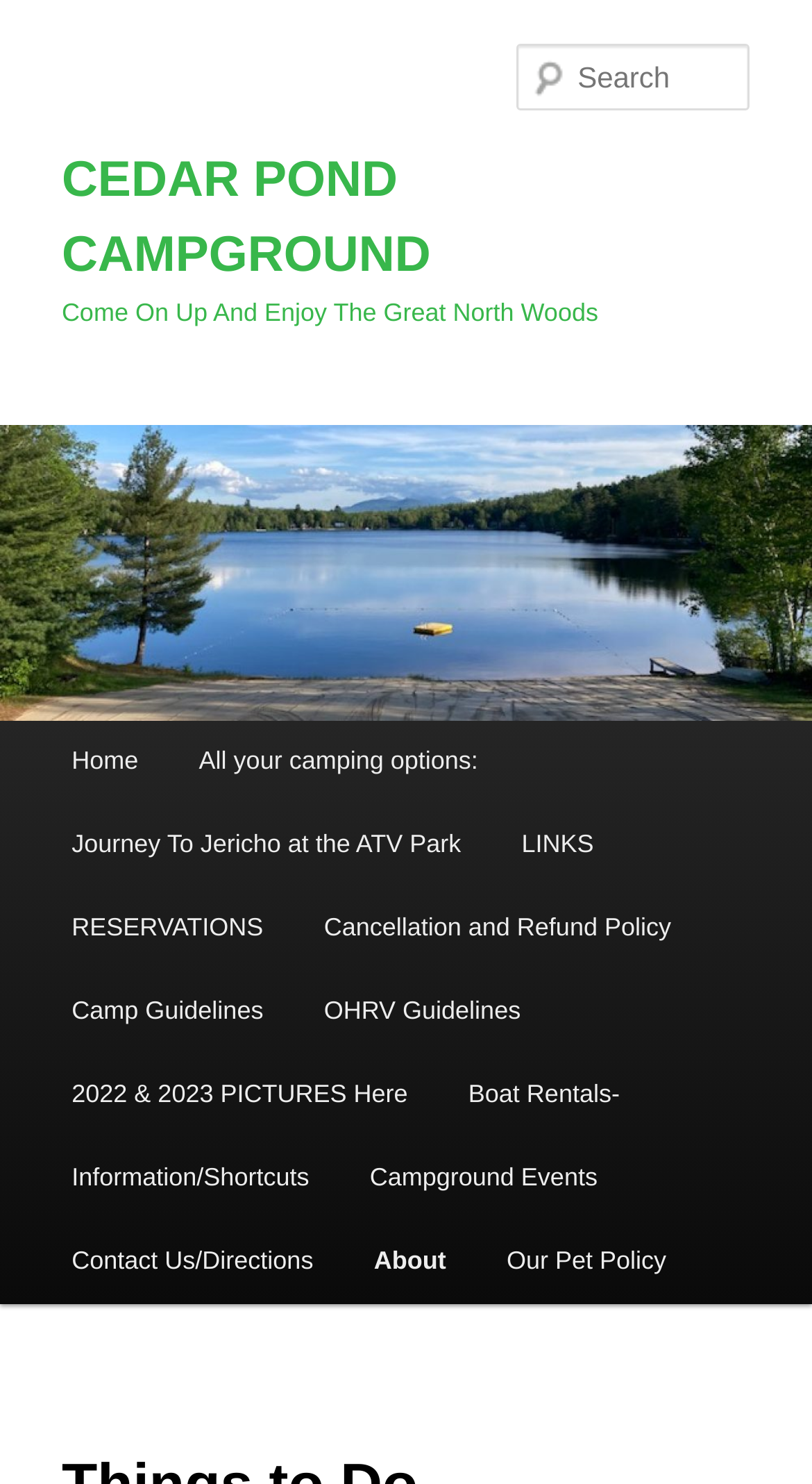Please identify the bounding box coordinates of the clickable element to fulfill the following instruction: "Contact Us/Directions". The coordinates should be four float numbers between 0 and 1, i.e., [left, top, right, bottom].

[0.051, 0.823, 0.423, 0.879]